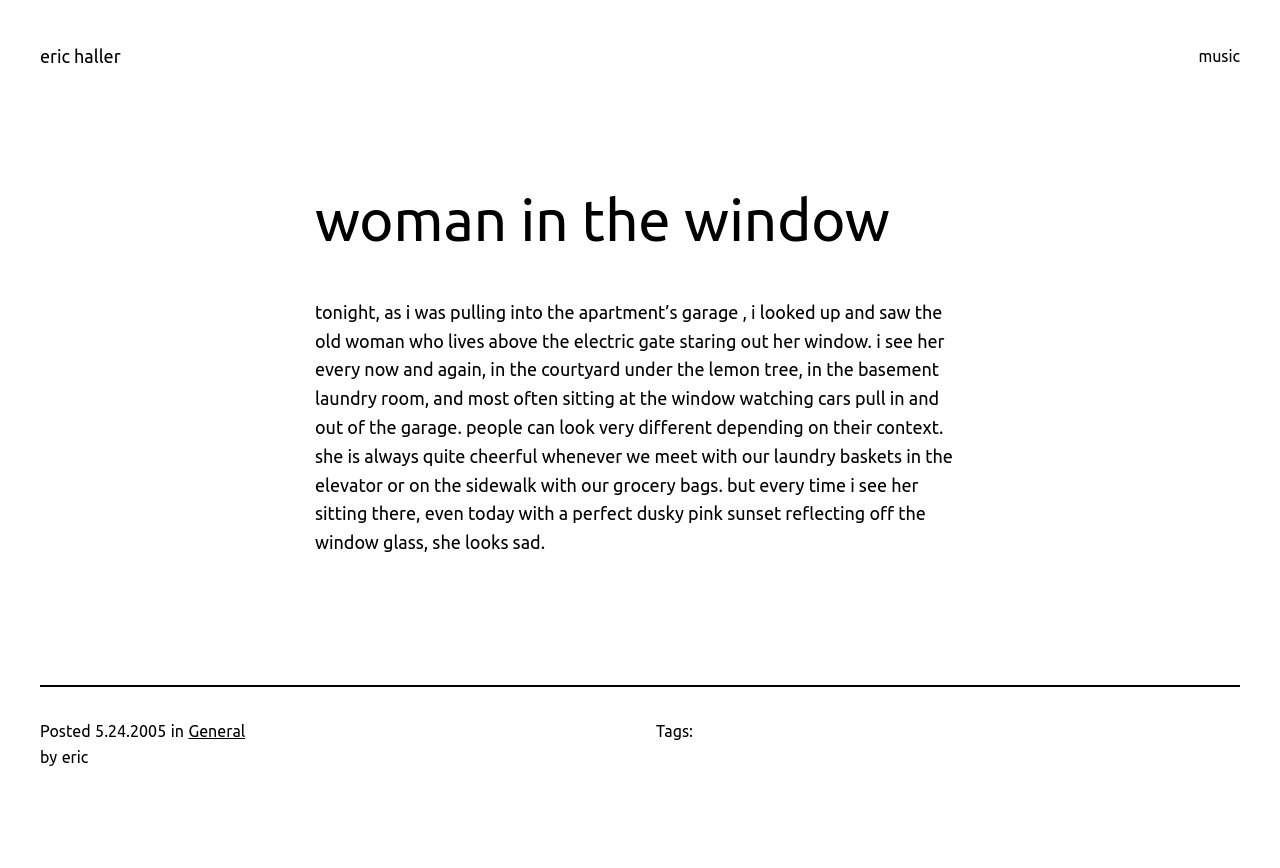What is the author's name?
Based on the screenshot, provide a one-word or short-phrase response.

eric